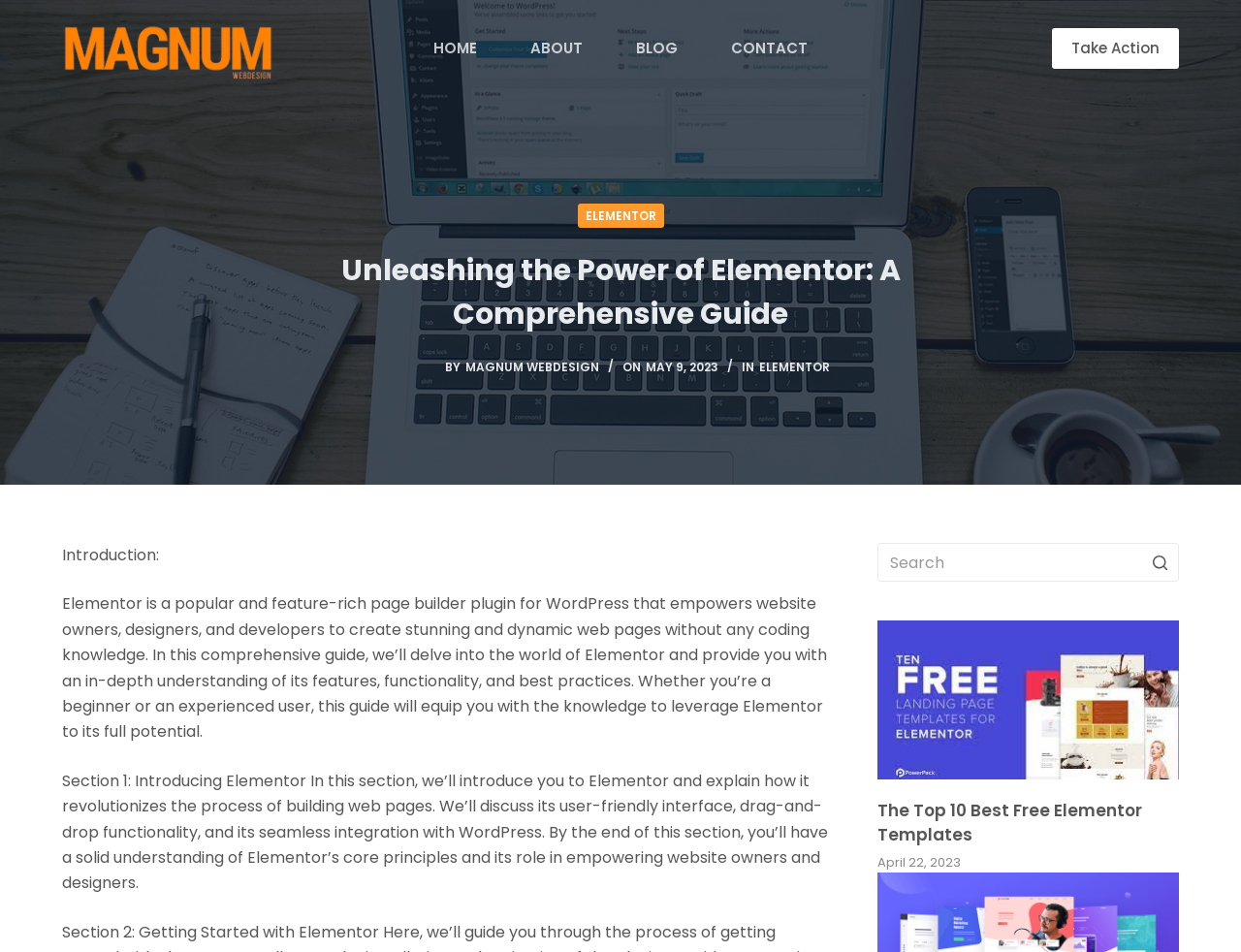Find the bounding box coordinates for the area you need to click to carry out the instruction: "Click on the 'HOME' menu item". The coordinates should be four float numbers between 0 and 1, indicated as [left, top, right, bottom].

[0.328, 0.033, 0.406, 0.069]